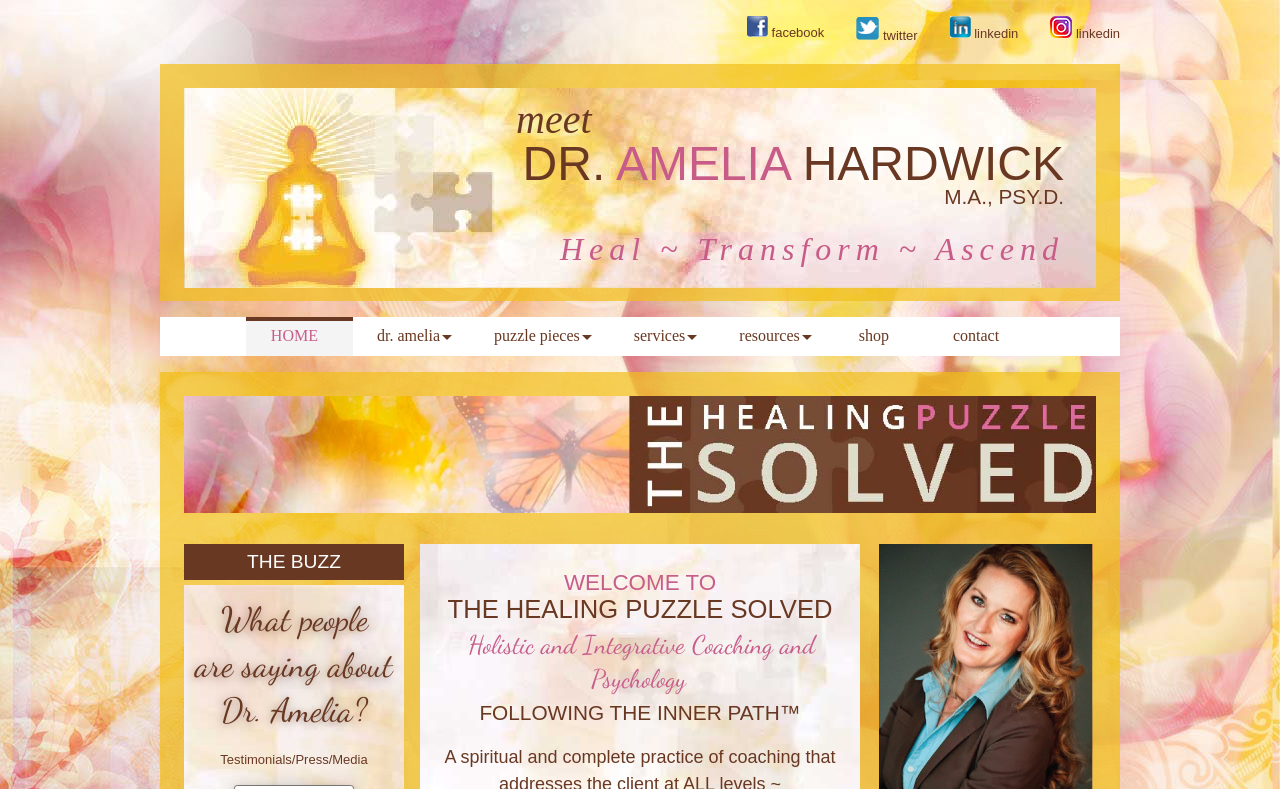Determine the bounding box for the described UI element: "linkedin".

[0.742, 0.033, 0.796, 0.052]